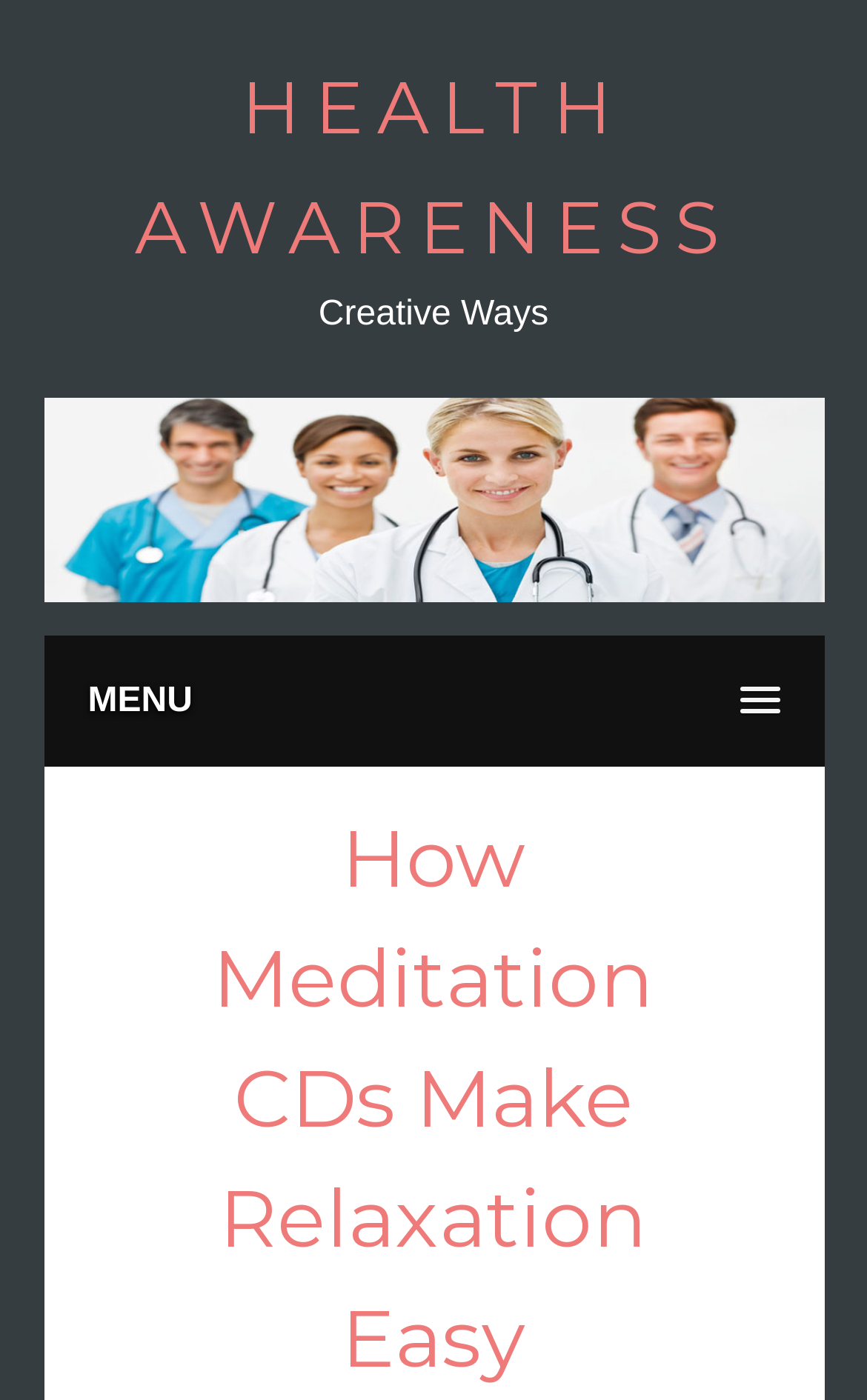What is the name of the website?
Please use the visual content to give a single word or phrase answer.

Health Awareness